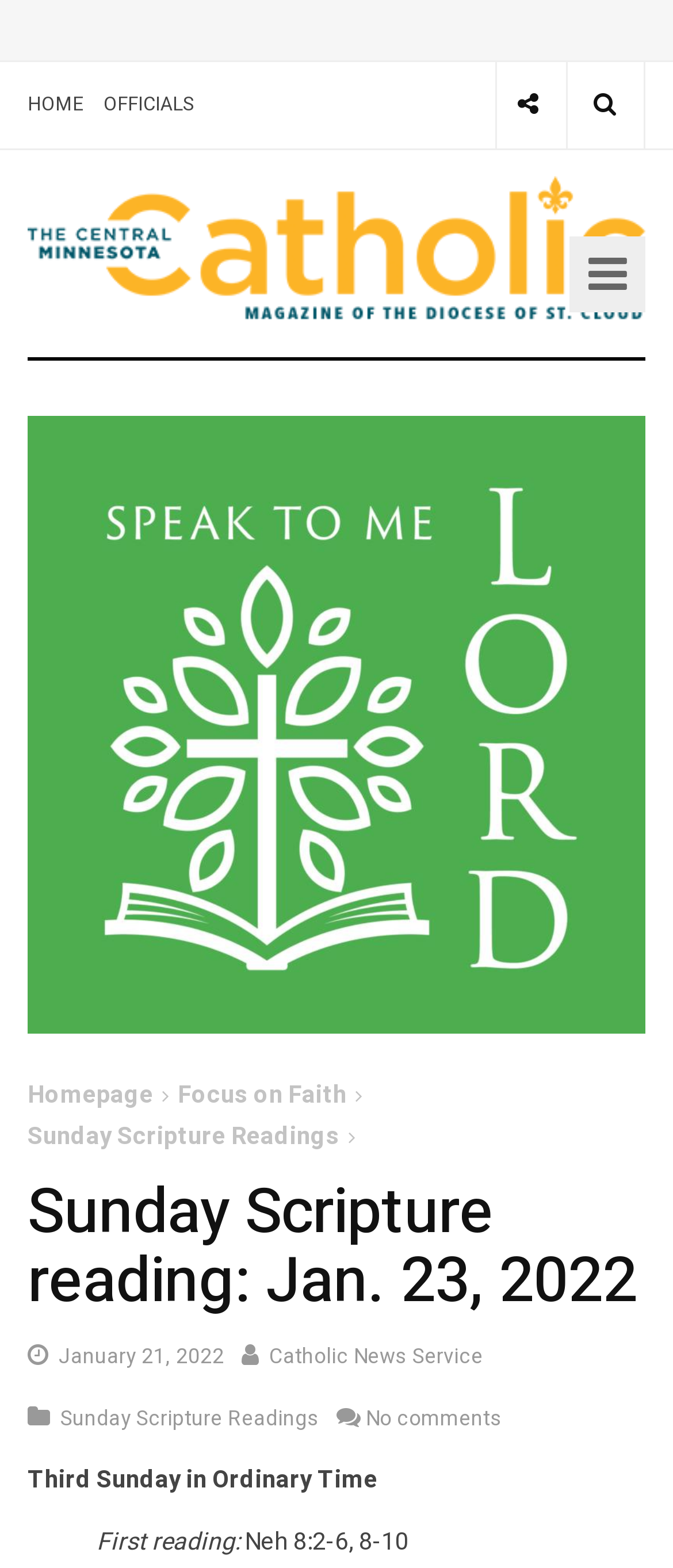Please identify the bounding box coordinates for the region that you need to click to follow this instruction: "Read the Catholic News Service".

[0.4, 0.855, 0.718, 0.875]